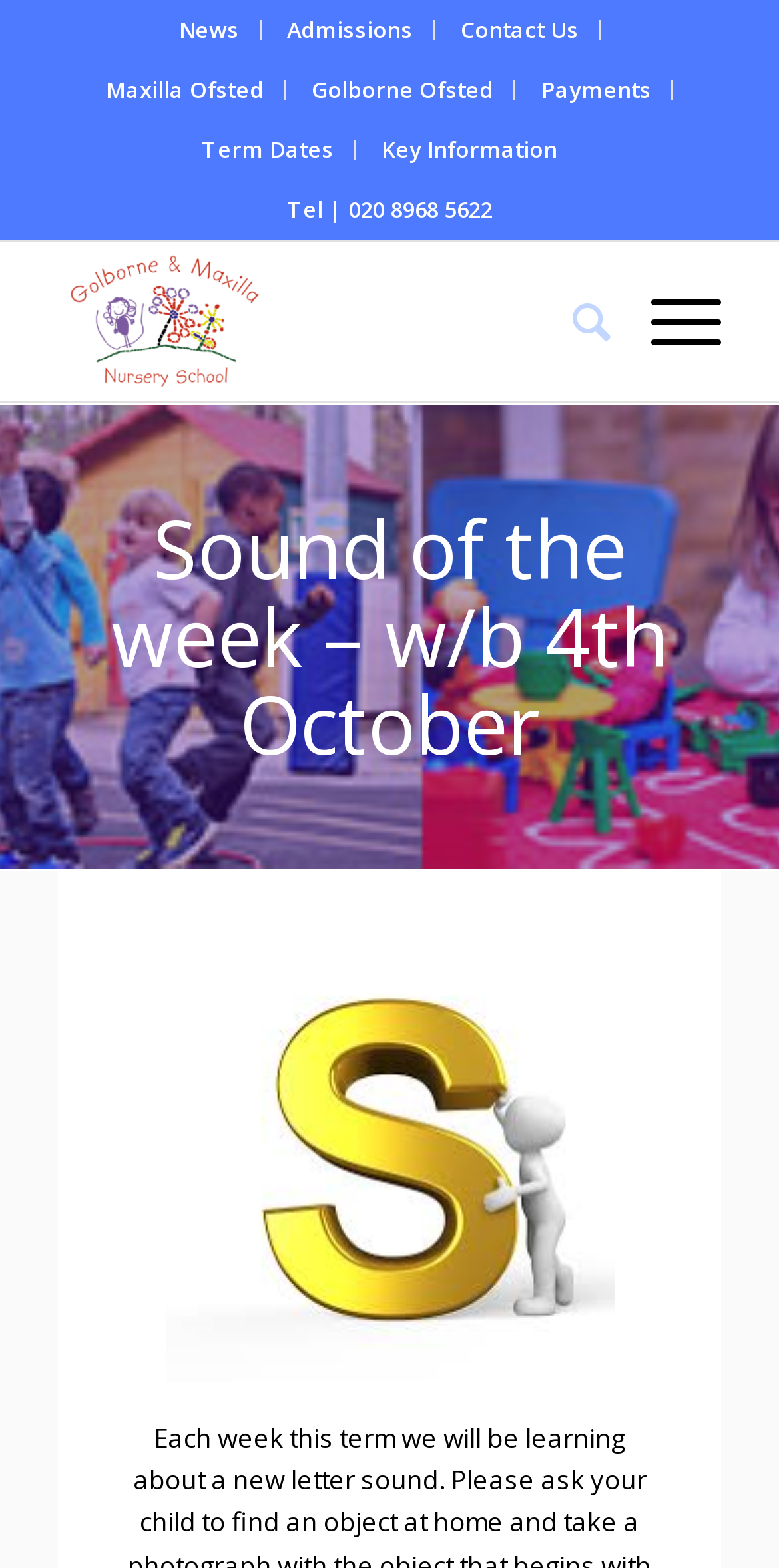Please provide a comprehensive answer to the question below using the information from the image: How many columns are there in the layout table?

I analyzed the layout table and found that it has only one column, which contains various elements such as links, menu items, and static text.